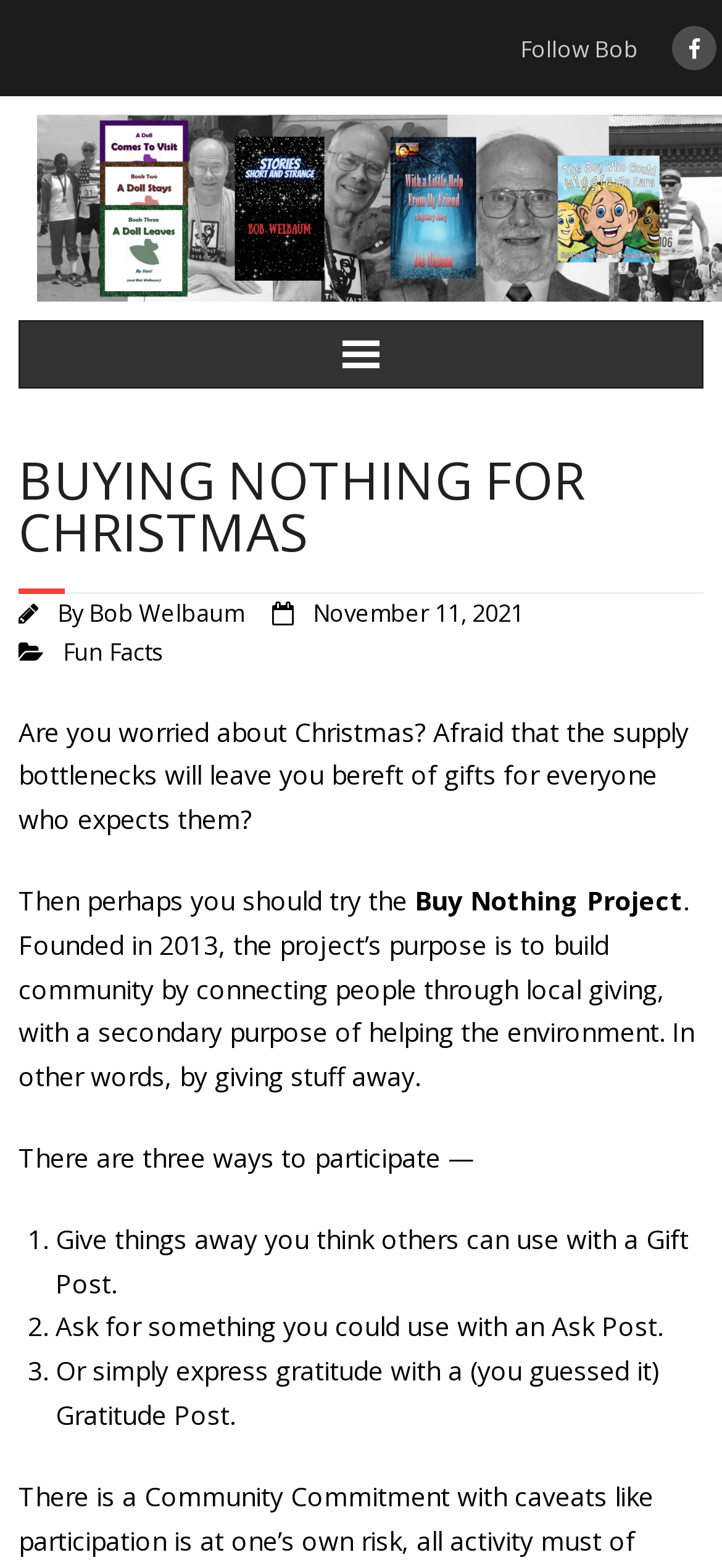Elaborate on the different components and information displayed on the webpage.

This webpage is about the concept of "Buying Nothing for Christmas" and promotes the "Buy Nothing Project". At the top, there is a site header featuring Bob's books, accompanied by a link and an image. Below the header, the title "BUYING NOTHING FOR CHRISTMAS" is prominently displayed. 

To the right of the title, there is a section with the author's name, "Bob Welbaum", and a link to "Fun Facts". The date "November 11, 2021" is also present in this section. 

The main content of the webpage starts with a paragraph that expresses concerns about Christmas gifts due to supply bottlenecks and introduces the "Buy Nothing Project" as a solution. The project's purpose is explained, which is to build community through local giving and help the environment by giving away items instead of buying new ones. 

There are three ways to participate in the project, which are listed below. The first option is to give away items with a "Gift Post", the second is to ask for something needed with an "Ask Post", and the third is to express gratitude with a "Gratitude Post". 

In the top-right corner, there is a "Follow Bob" link accompanied by an icon.